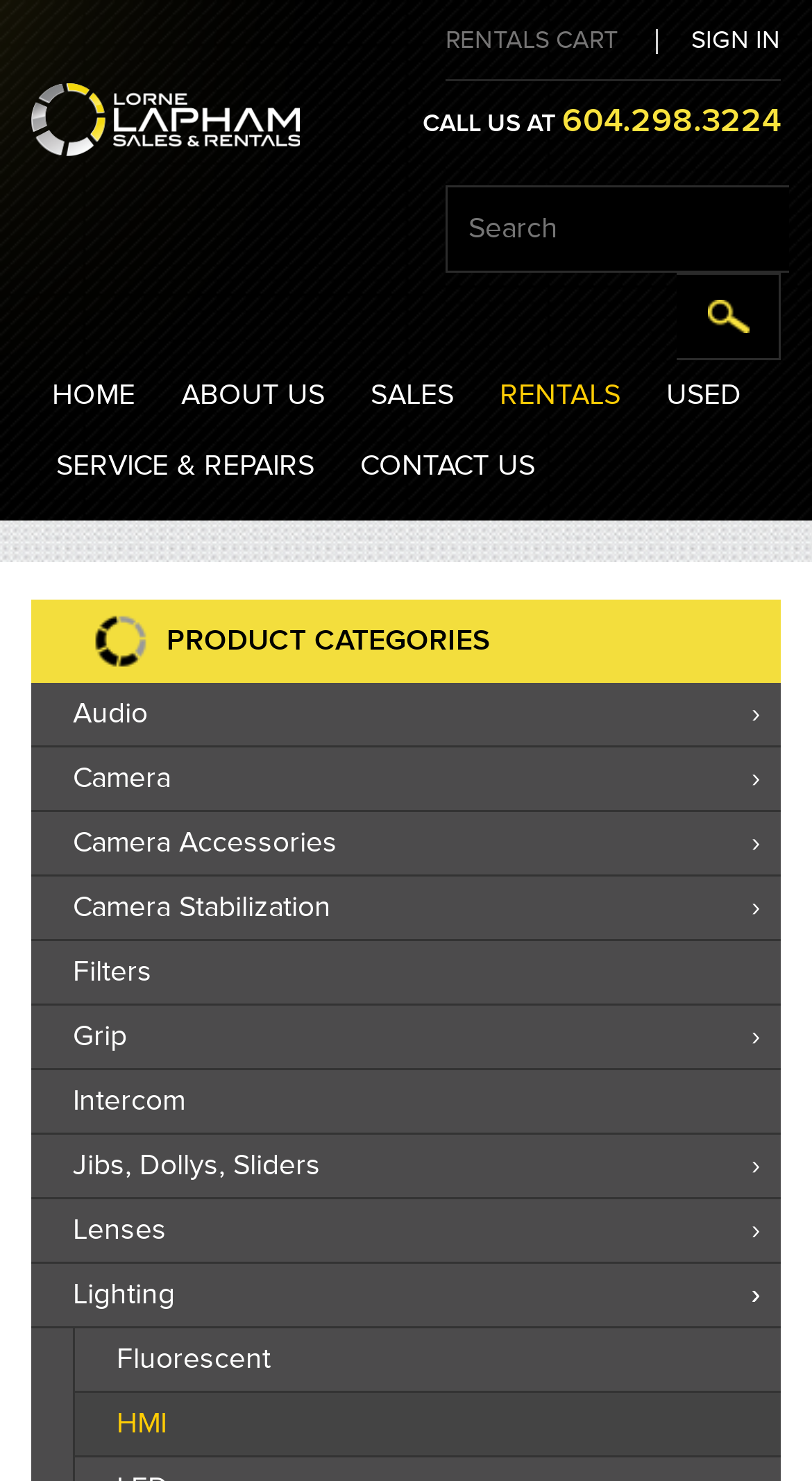Create an elaborate caption that covers all aspects of the webpage.

This webpage is about Lapham Sales & Rentals Inc., an equipment provider for imagemakers. At the top left, there is a link to the company's homepage, followed by links to other sections such as "About Us", "Sales", "Rentals", "Used", and "Service & Repairs". Below these links, there is a search bar with a textbox and a button. To the right of the search bar, there is a phone number "604.298.3224" with a label "CALL US AT". 

On the top right, there are three links: "Lapham Sales & Rentals Inc. – Equipment for the Imagemaker", "RENTALS CART", and "SIGN IN". 

The main content of the webpage is categorized under "PRODUCT CATEGORIES", which is divided into several sections including "Audio", "Camera", "Camera Accessories", "Camera Stabilization", "Filters", "Grip", "Intercom", "Jibs, Dollys, Sliders", "Lenses", and "Lighting". Under the "Lighting" category, there are two subcategories: "Fluorescent" and "HMI". 

The focus of the webpage appears to be on the "Joker 1600", a daylight fixture that is comparable to over 6000W of quartz fixture output and produces twice the output.